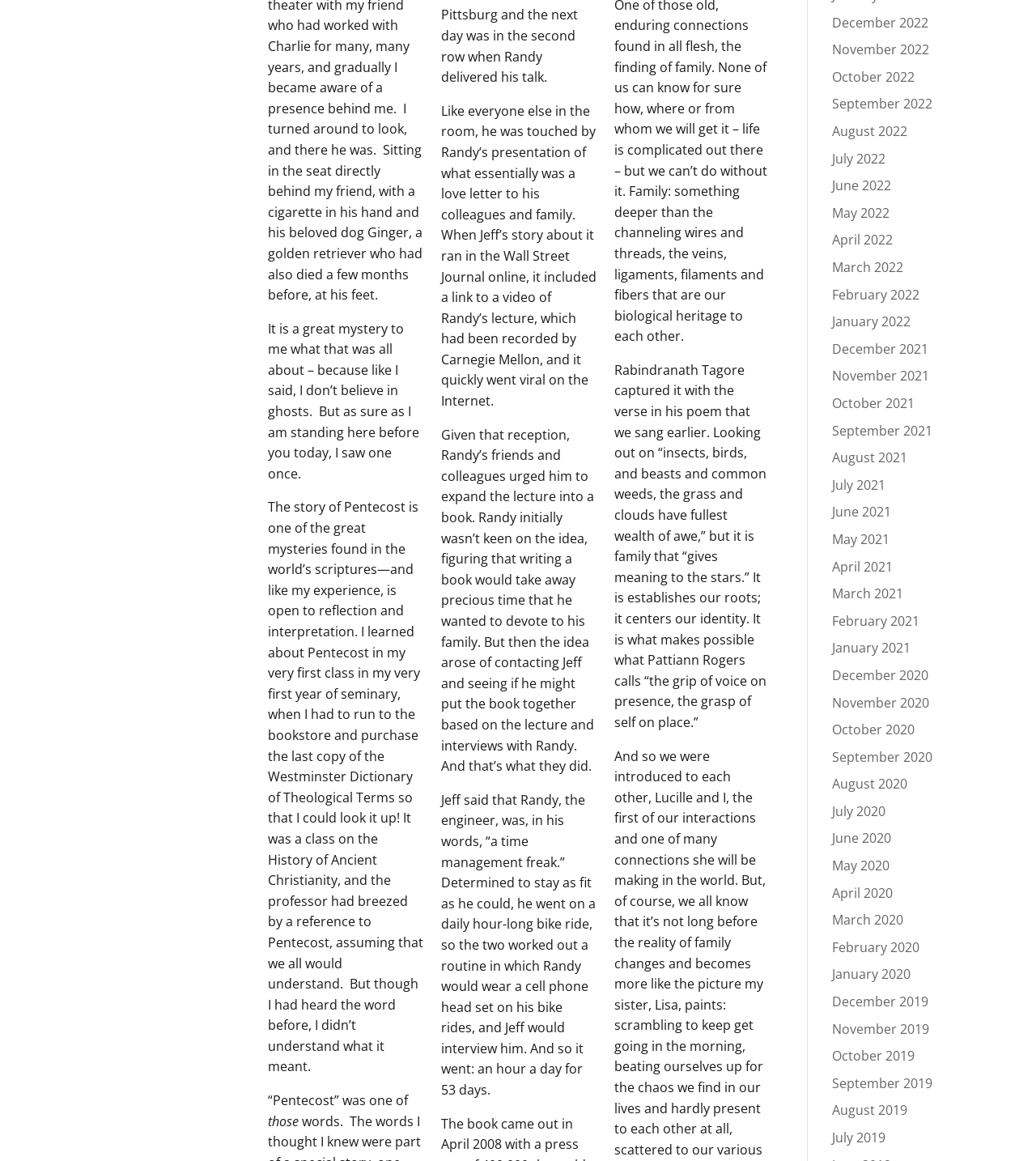Locate the bounding box coordinates of the clickable part needed for the task: "Click on November 2022".

[0.803, 0.035, 0.897, 0.05]